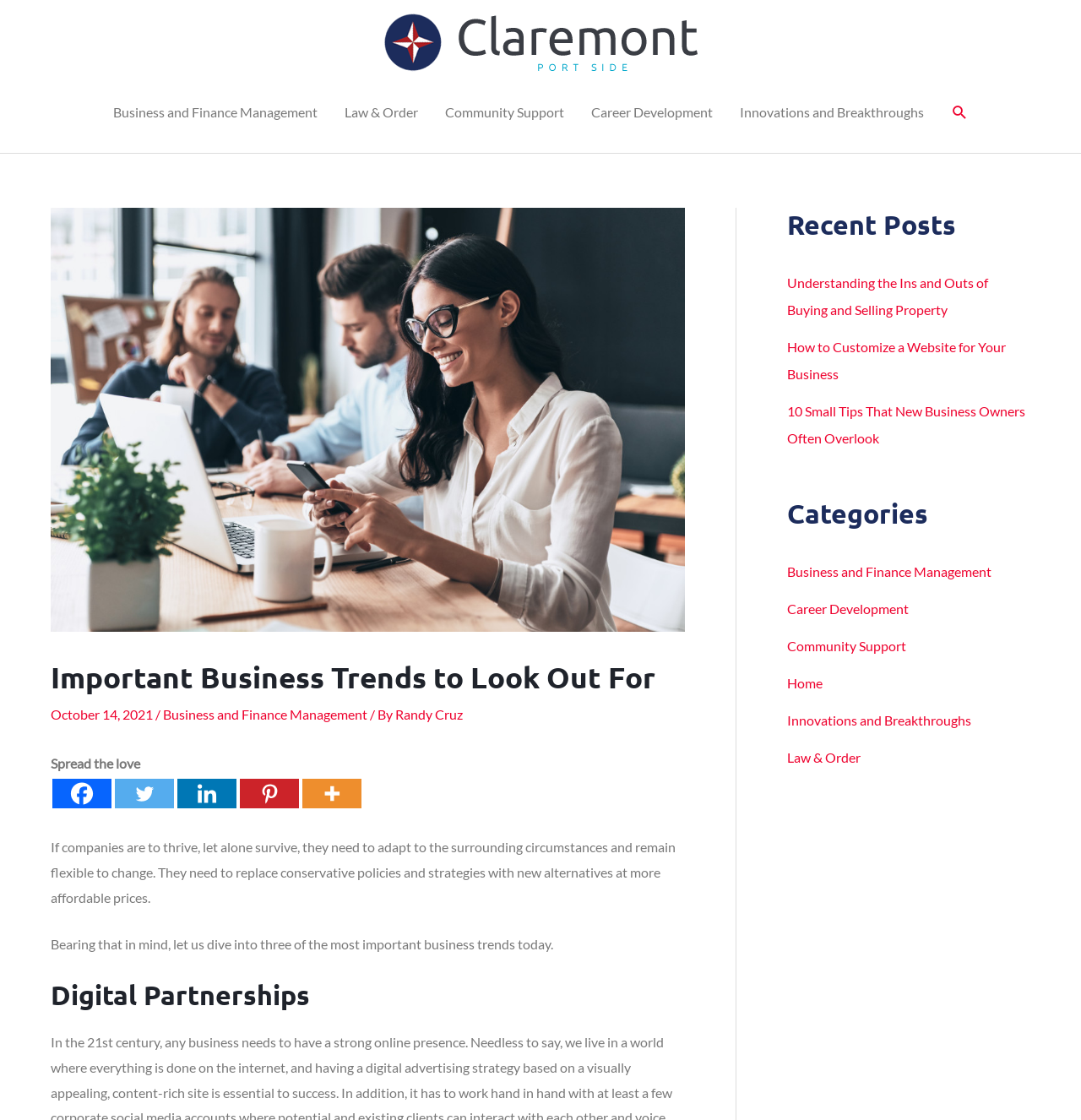Generate the text content of the main headline of the webpage.

Important Business Trends to Look Out For